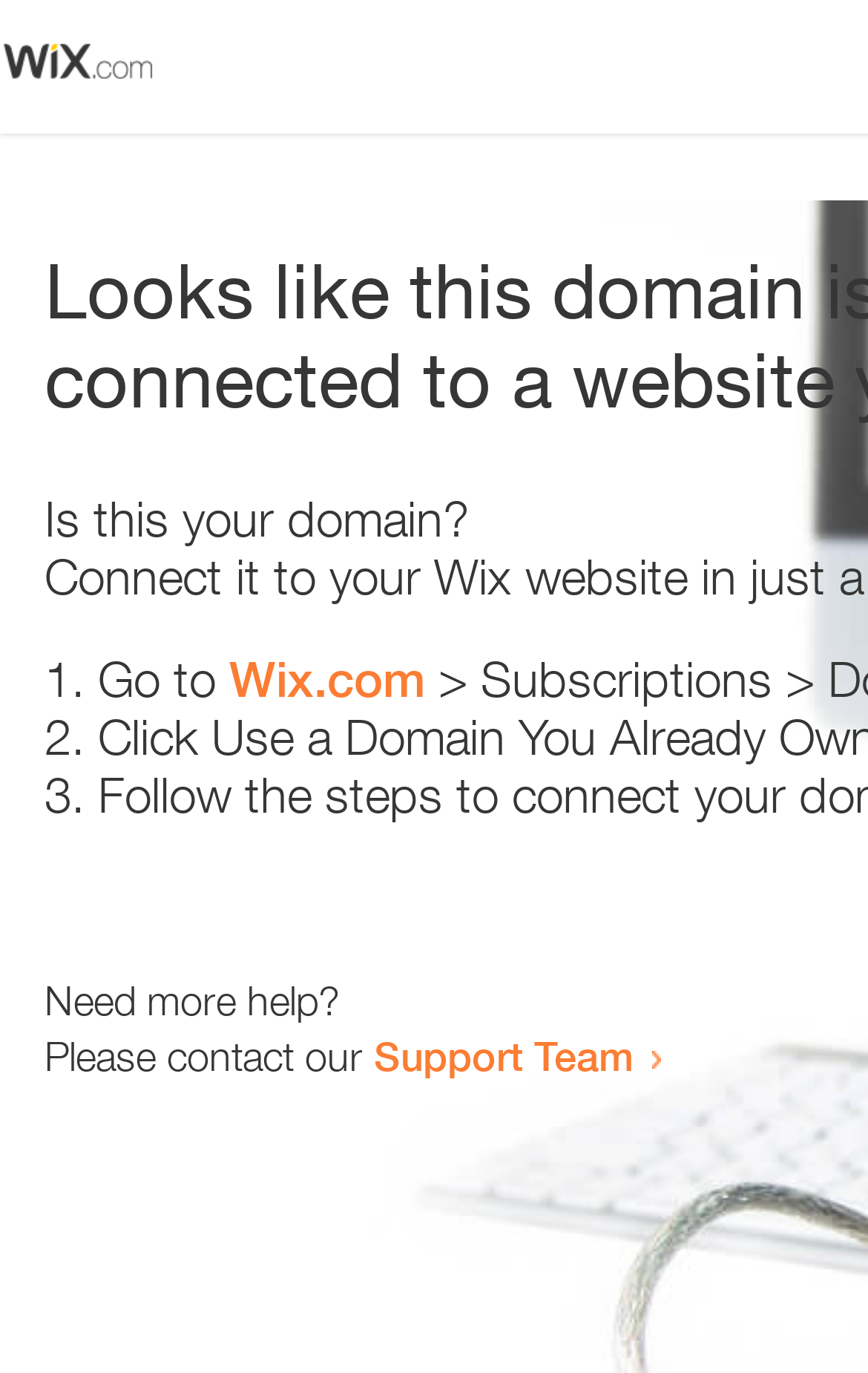How many list markers are present? Look at the image and give a one-word or short phrase answer.

3